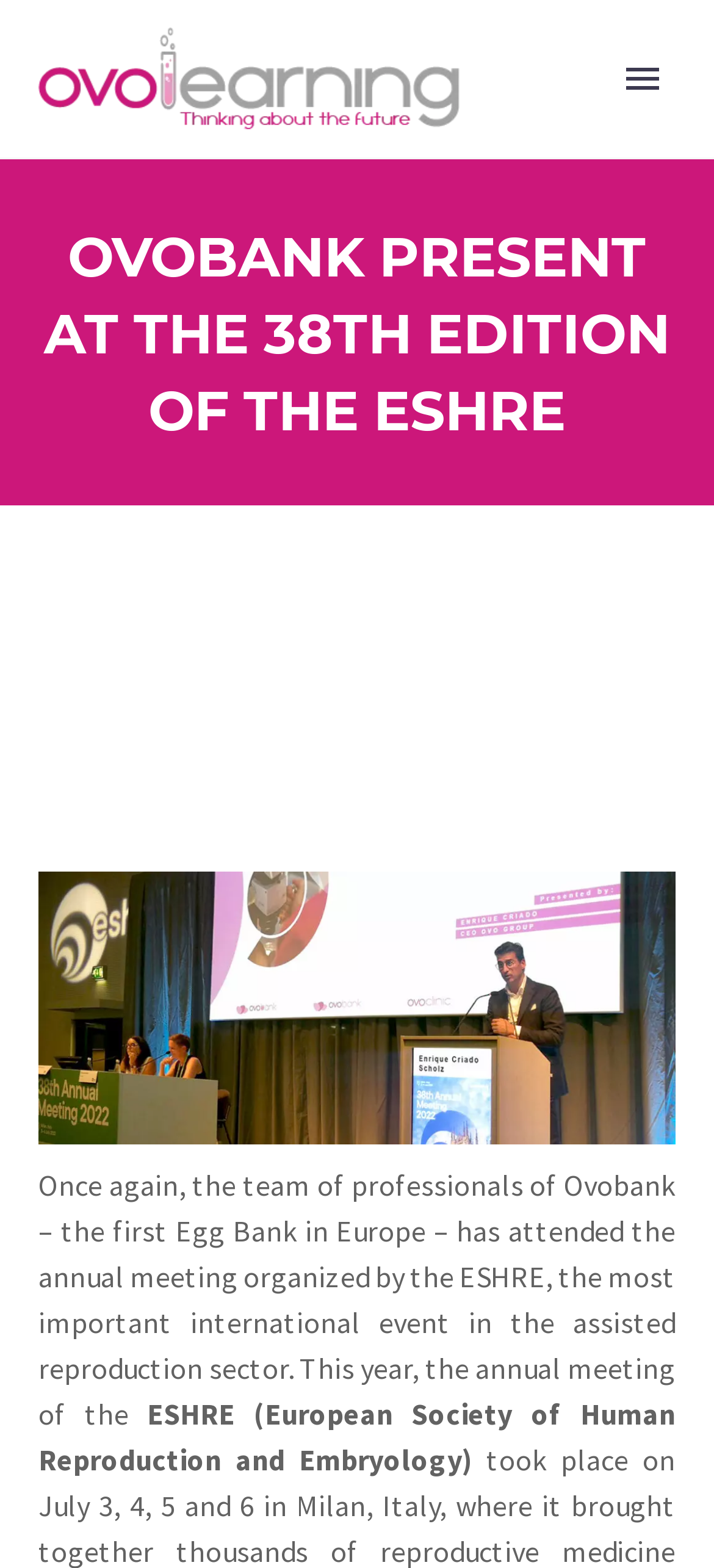Please determine the bounding box coordinates for the UI element described as: "University Specialization Diploma".

[0.056, 0.175, 0.944, 0.236]